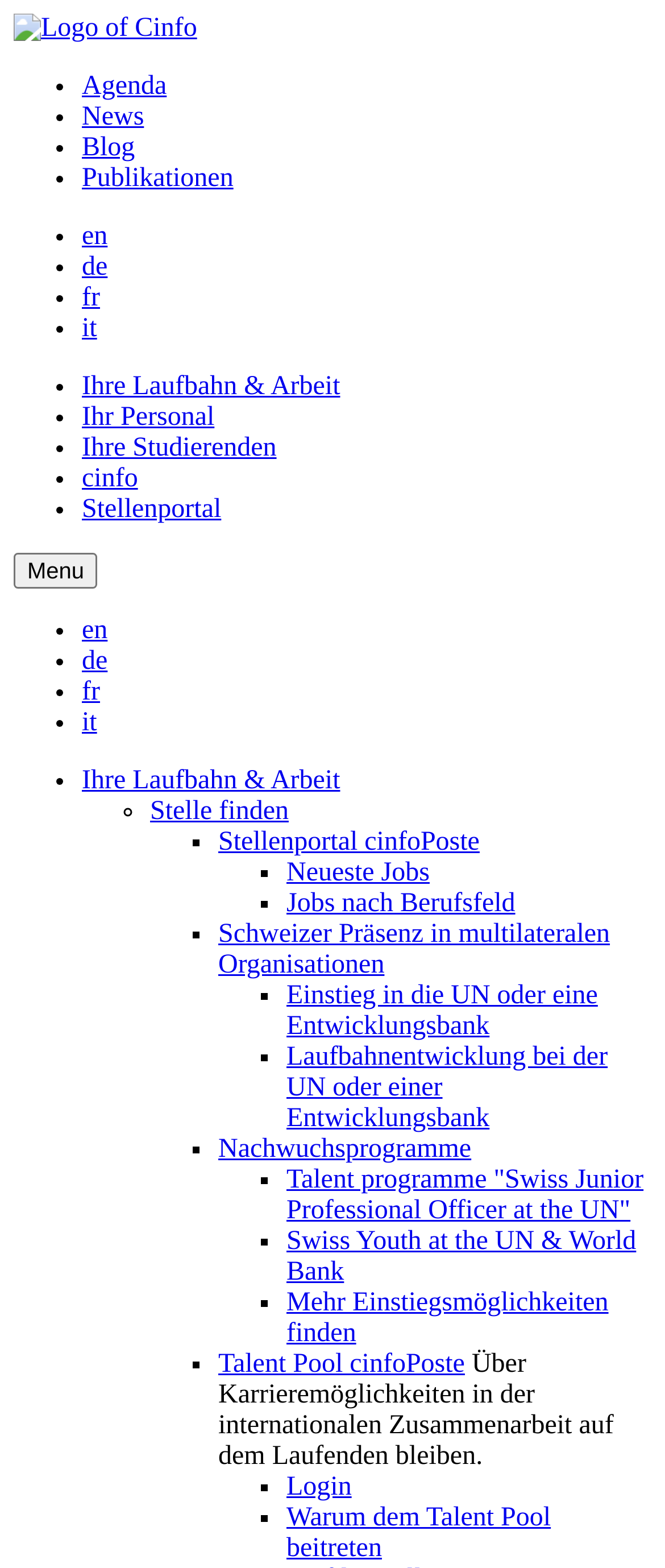What are the main navigation items?
Using the information presented in the image, please offer a detailed response to the question.

The main navigation items are divided into two sections, 'Meta navigation' and 'Main navigation', which contain links to different pages such as 'Agenda', 'News', 'Blog', and 'Publikationen'.